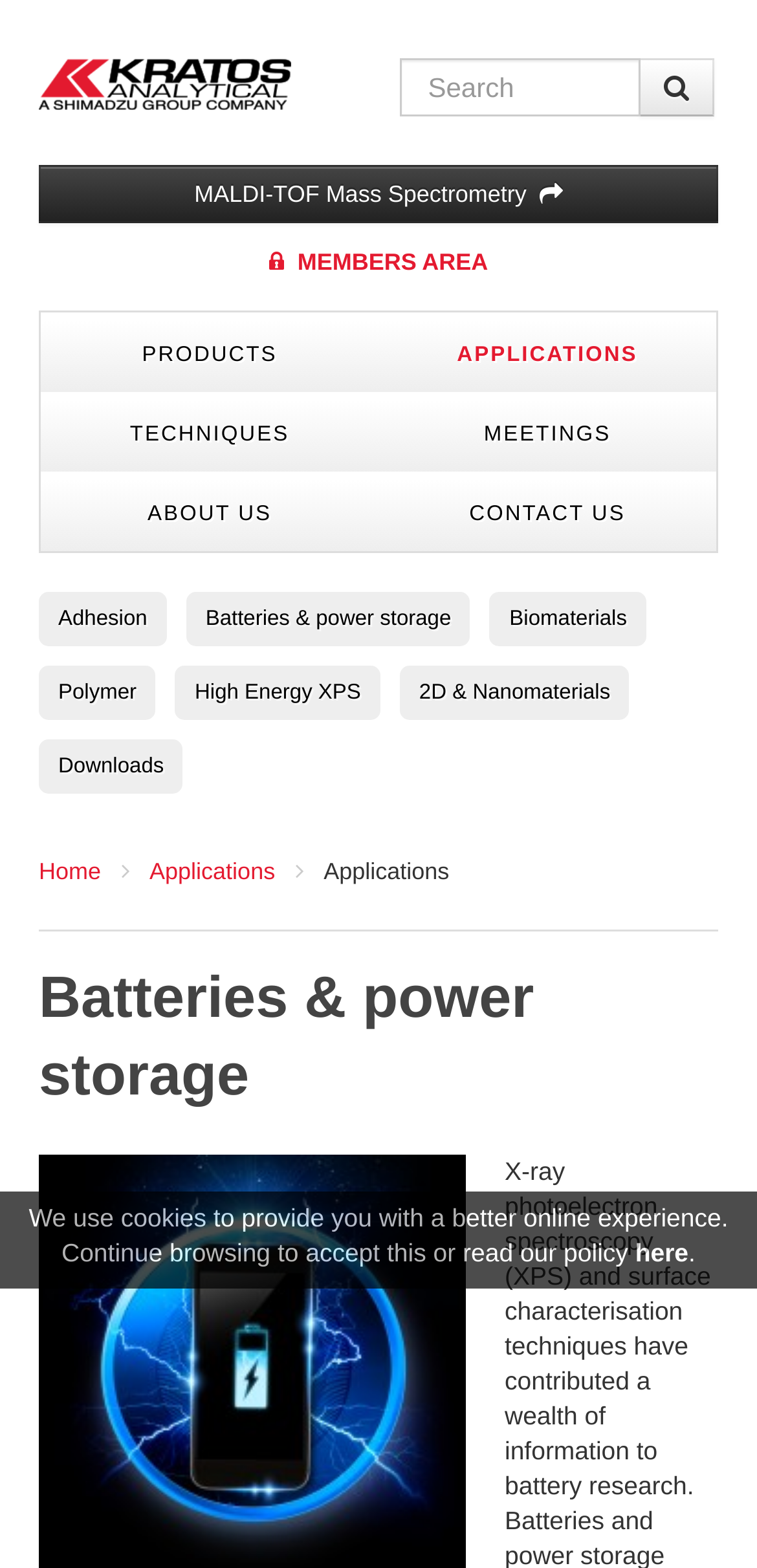What is the purpose of the textbox? Analyze the screenshot and reply with just one word or a short phrase.

Search